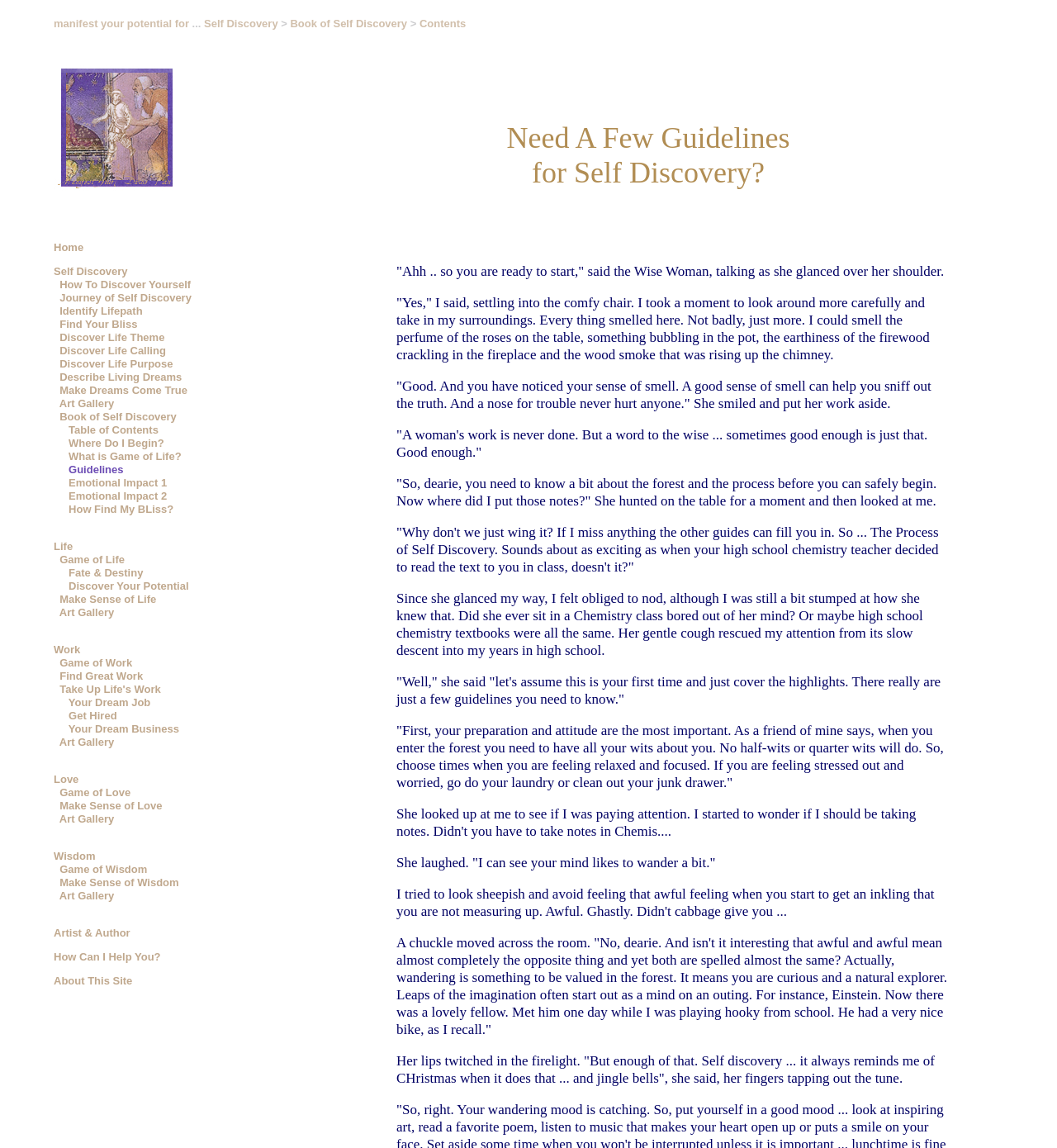Please determine the bounding box coordinates for the element that should be clicked to follow these instructions: "Click on 'Manifest Your Potential... Cadmus Sowing Seeds of Change & Hope'".

[0.051, 0.192, 0.17, 0.203]